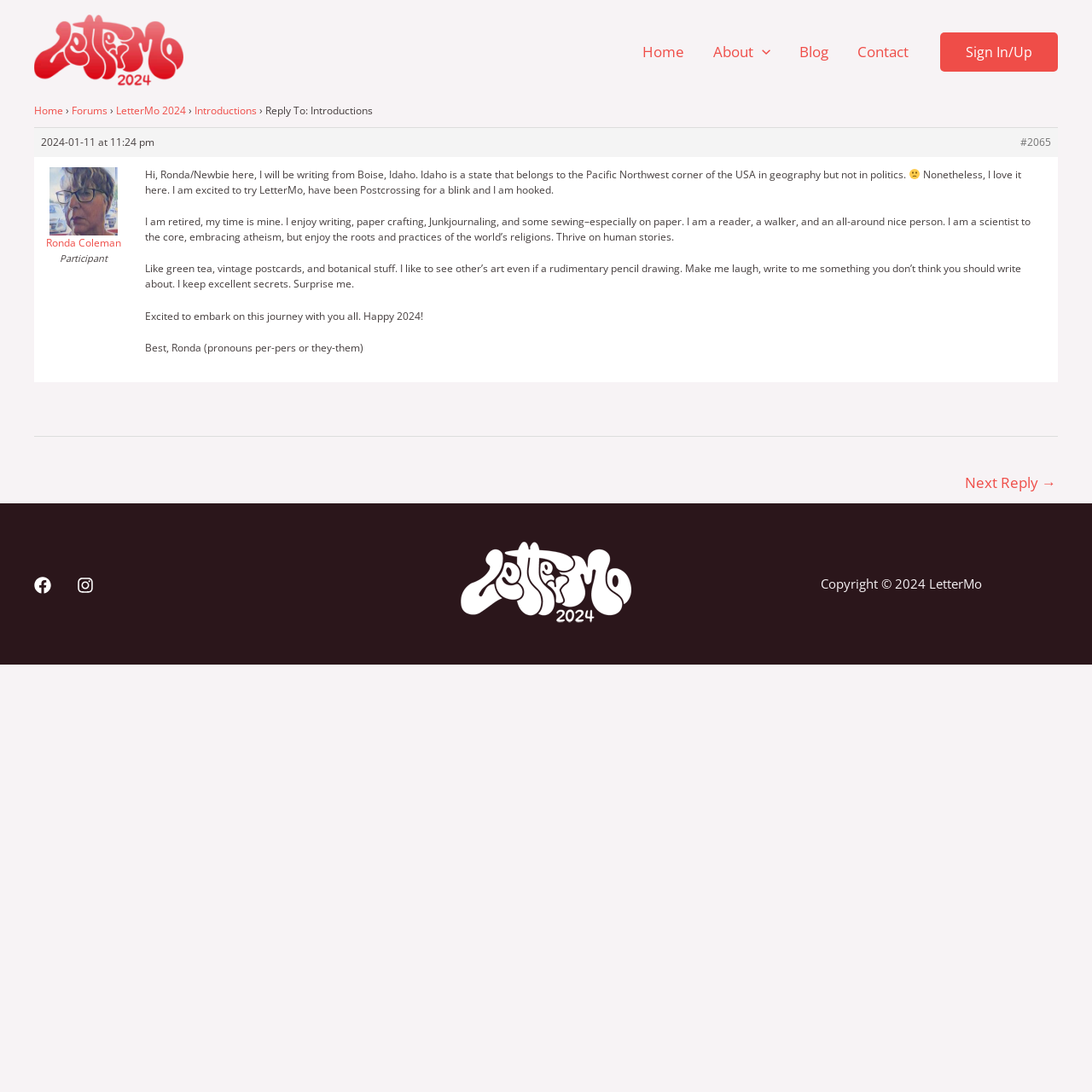What is the location mentioned in the article?
Please provide a detailed answer to the question.

The location mentioned in the article is 'Boise, Idaho' which is mentioned in the article content as the place where the author Ronda Coleman is from.